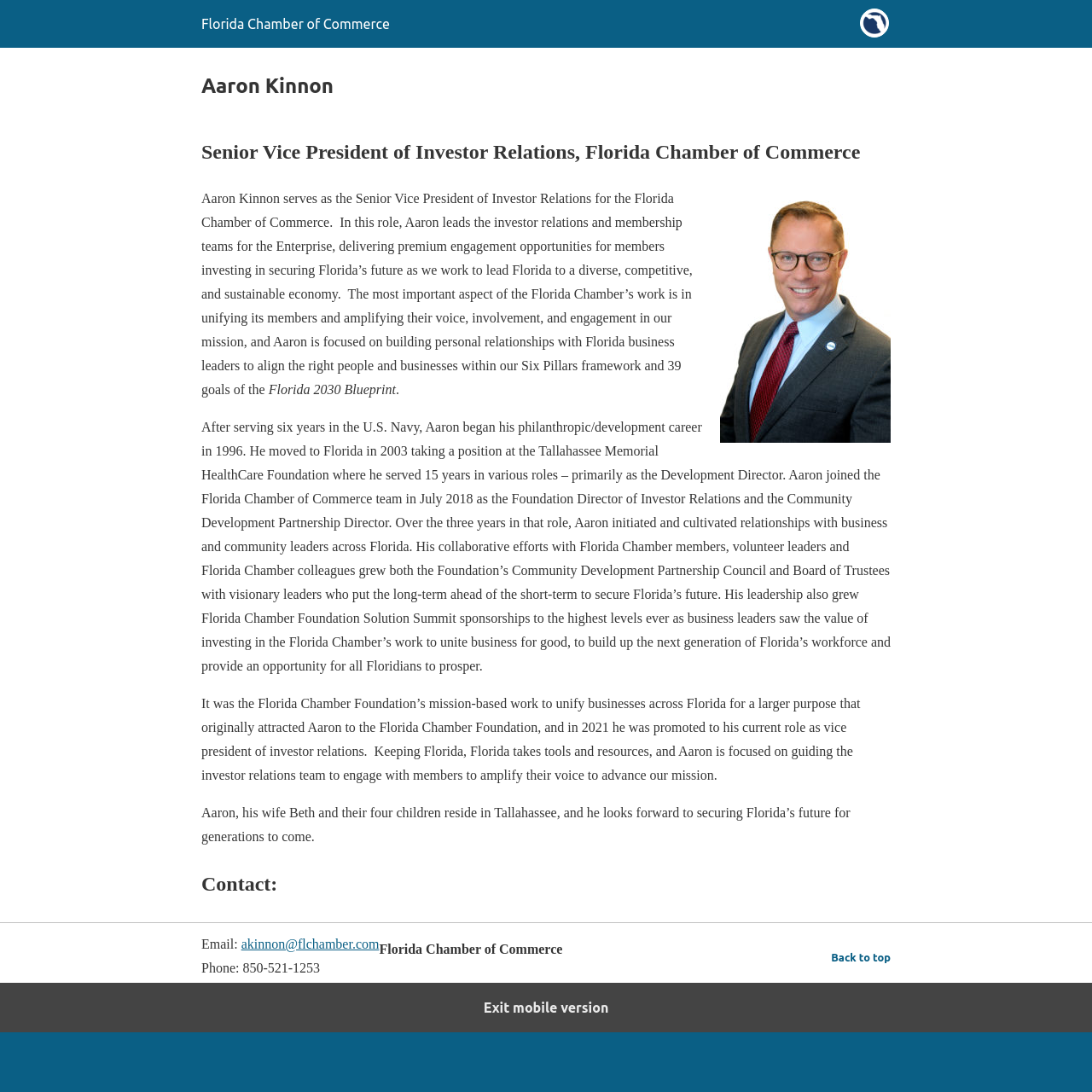Bounding box coordinates should be provided in the format (top-left x, top-left y, bottom-right x, bottom-right y) with all values between 0 and 1. Identify the bounding box for this UI element: akinnon@flchamber.com

[0.221, 0.858, 0.347, 0.871]